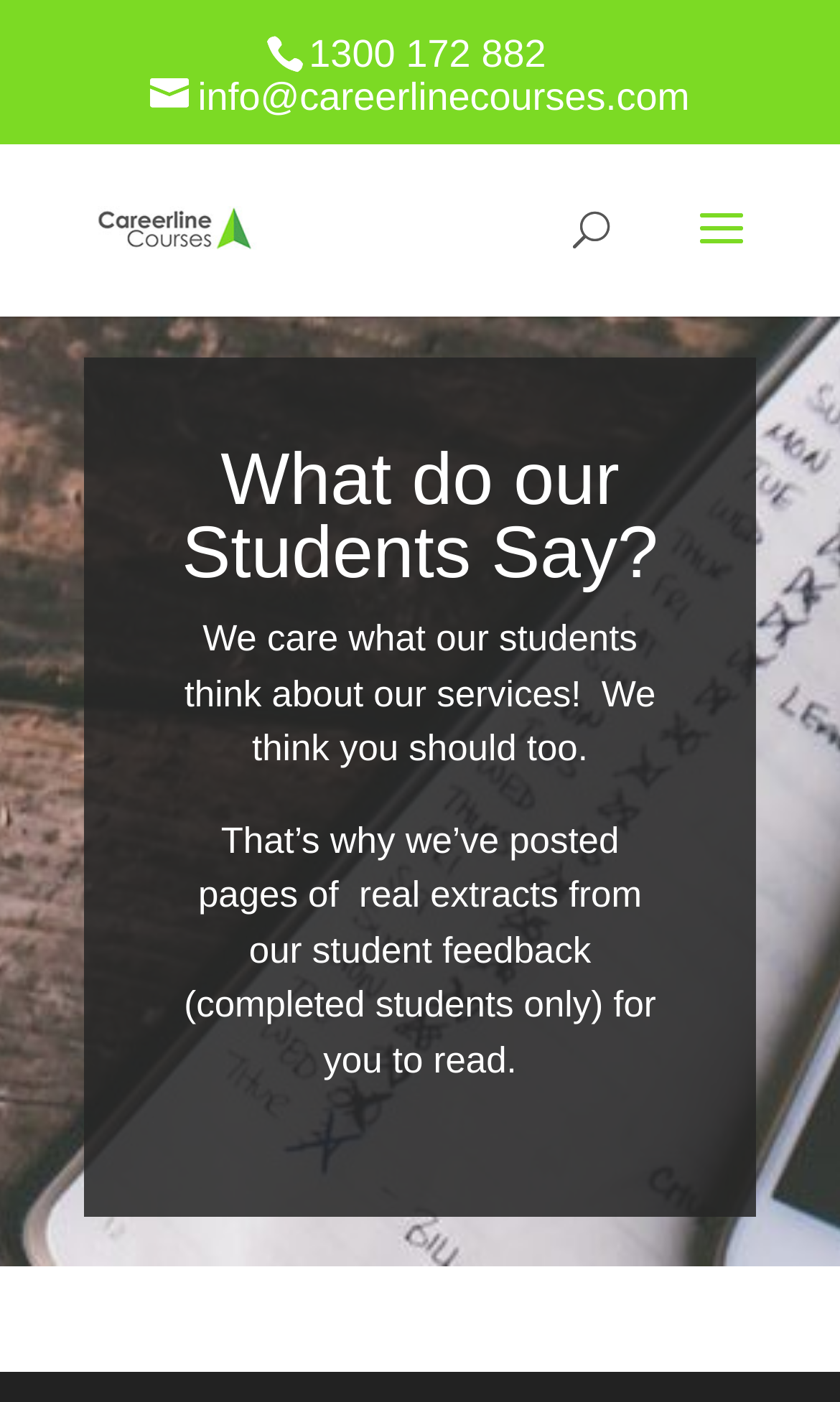Please look at the image and answer the question with a detailed explanation: What is the phone number displayed on the webpage?

The phone number is displayed at the top of the webpage, in a static text element with a bounding box of [0.368, 0.022, 0.65, 0.053].